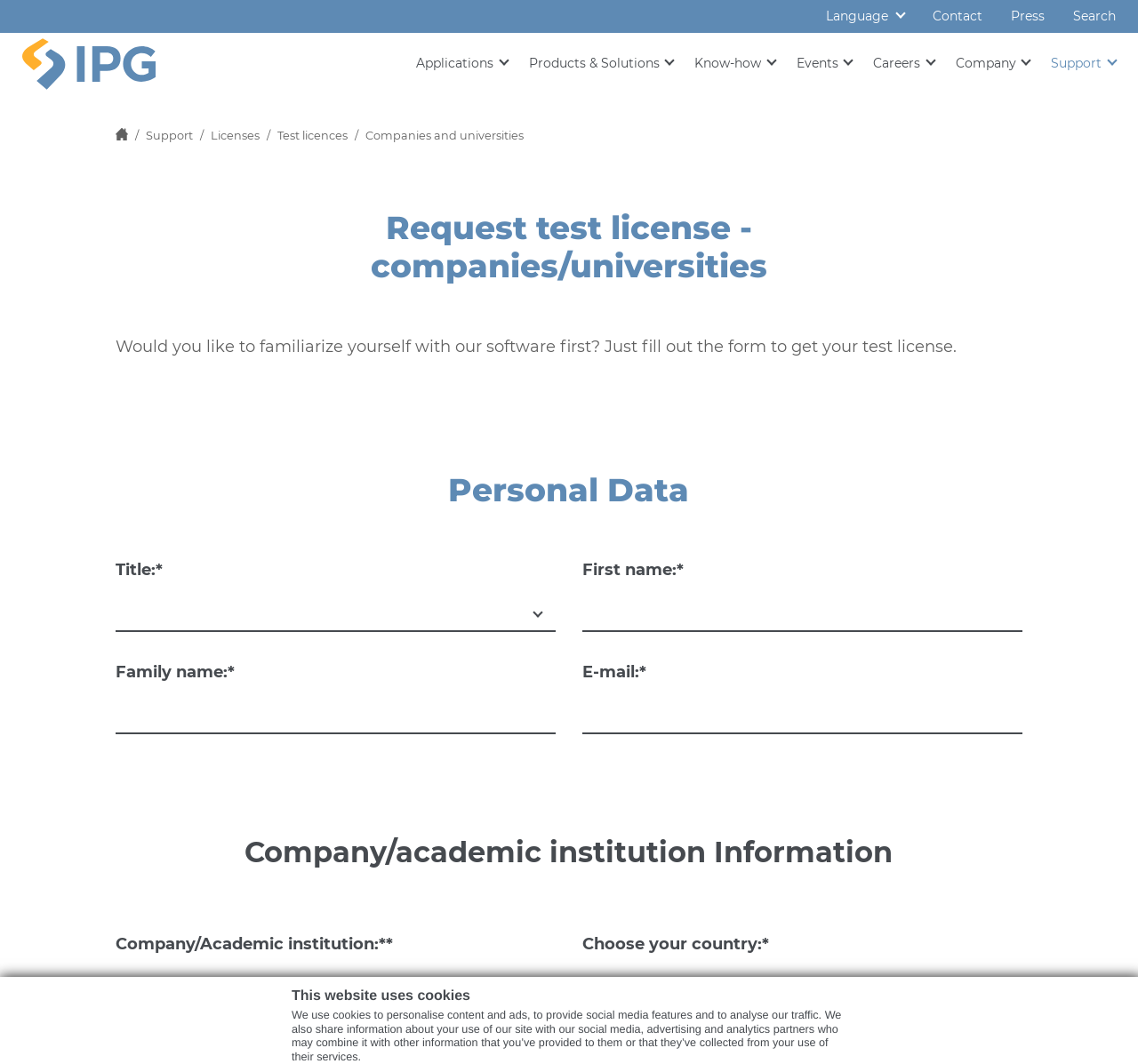What is the last field in the company/academic institution information section?
Based on the visual details in the image, please answer the question thoroughly.

The last field in the company/academic institution information section is 'Zip code' which is a required field and is part of the address details.